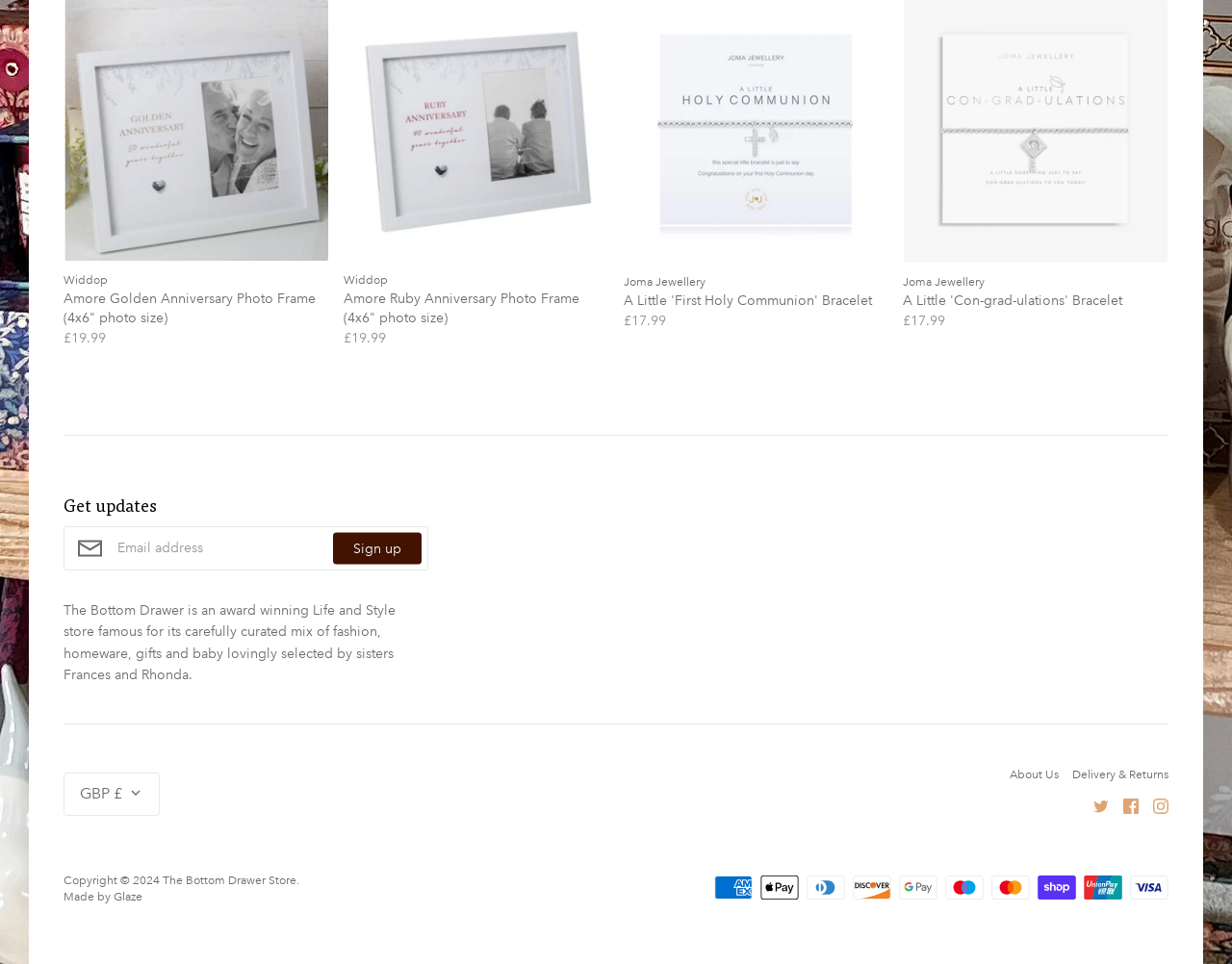Find the bounding box of the UI element described as: "Low-Cost Private Pay (Interns)". The bounding box coordinates should be given as four float values between 0 and 1, i.e., [left, top, right, bottom].

None